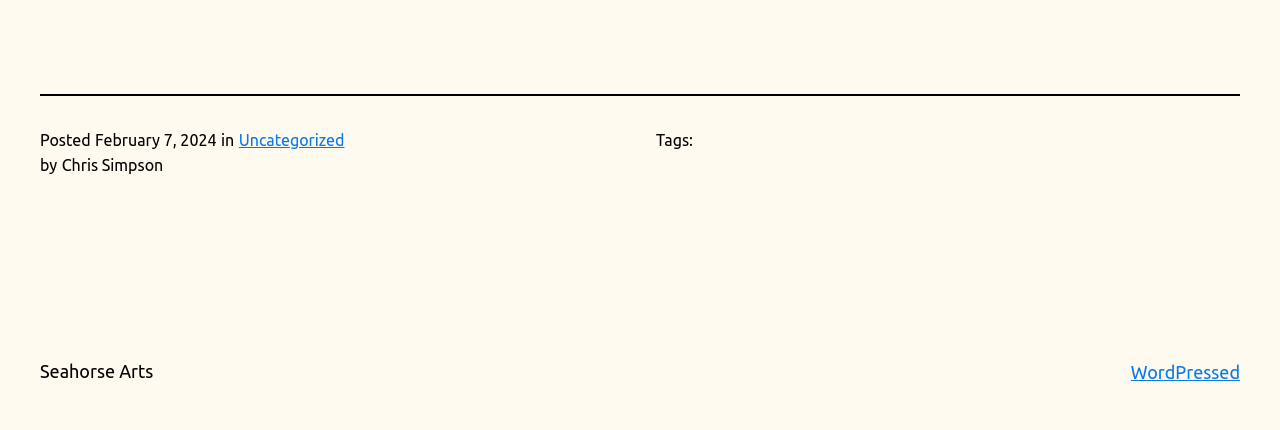Answer this question using a single word or a brief phrase:
Who is the author of the post?

Chris Simpson